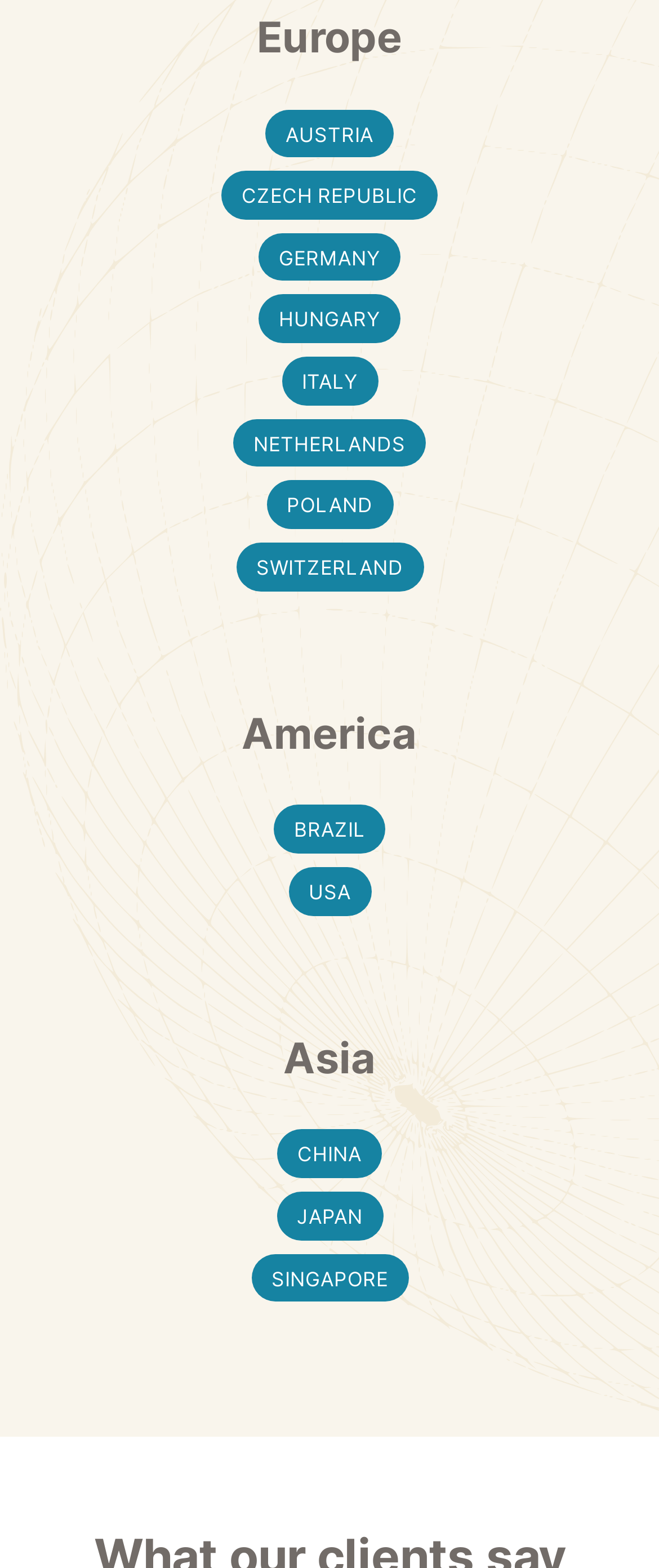Find and indicate the bounding box coordinates of the region you should select to follow the given instruction: "Discover USA".

[0.437, 0.553, 0.563, 0.584]